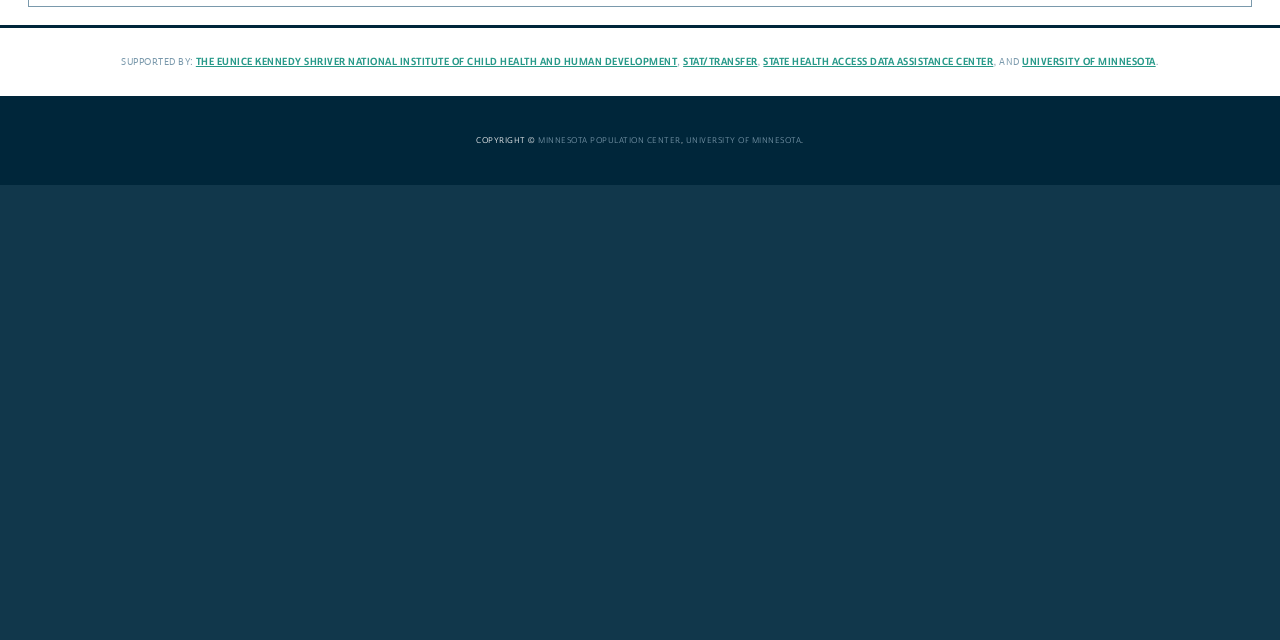Predict the bounding box of the UI element based on the description: "Stat/Transfer". The coordinates should be four float numbers between 0 and 1, formatted as [left, top, right, bottom].

[0.534, 0.086, 0.592, 0.107]